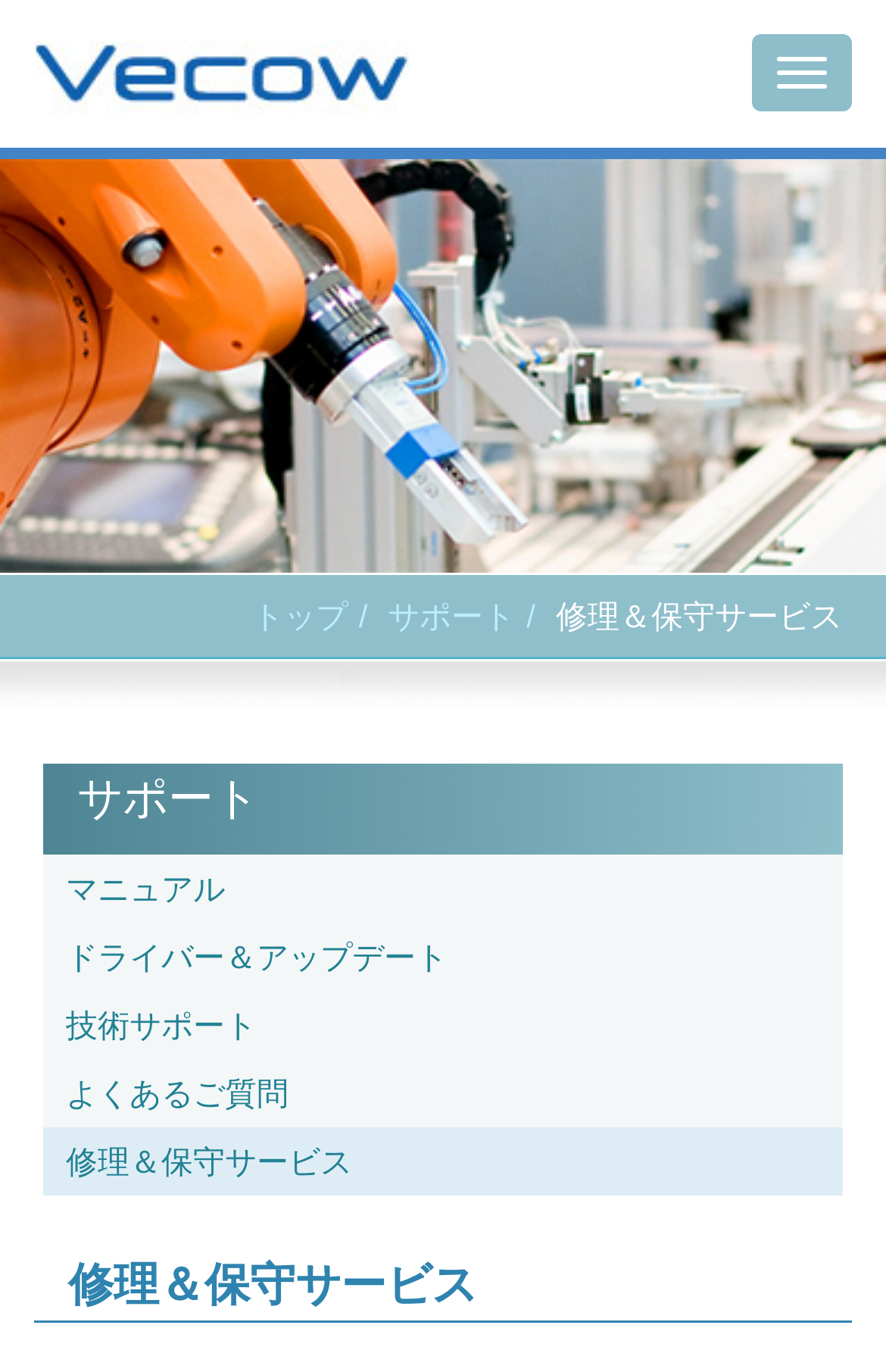What are the support categories?
Provide a detailed answer to the question, using the image to inform your response.

The support categories are listed as links under the 'Support' heading, which include Manual, Driver & Update, Technical Support, FAQ, and Repair & Maintenance Service.